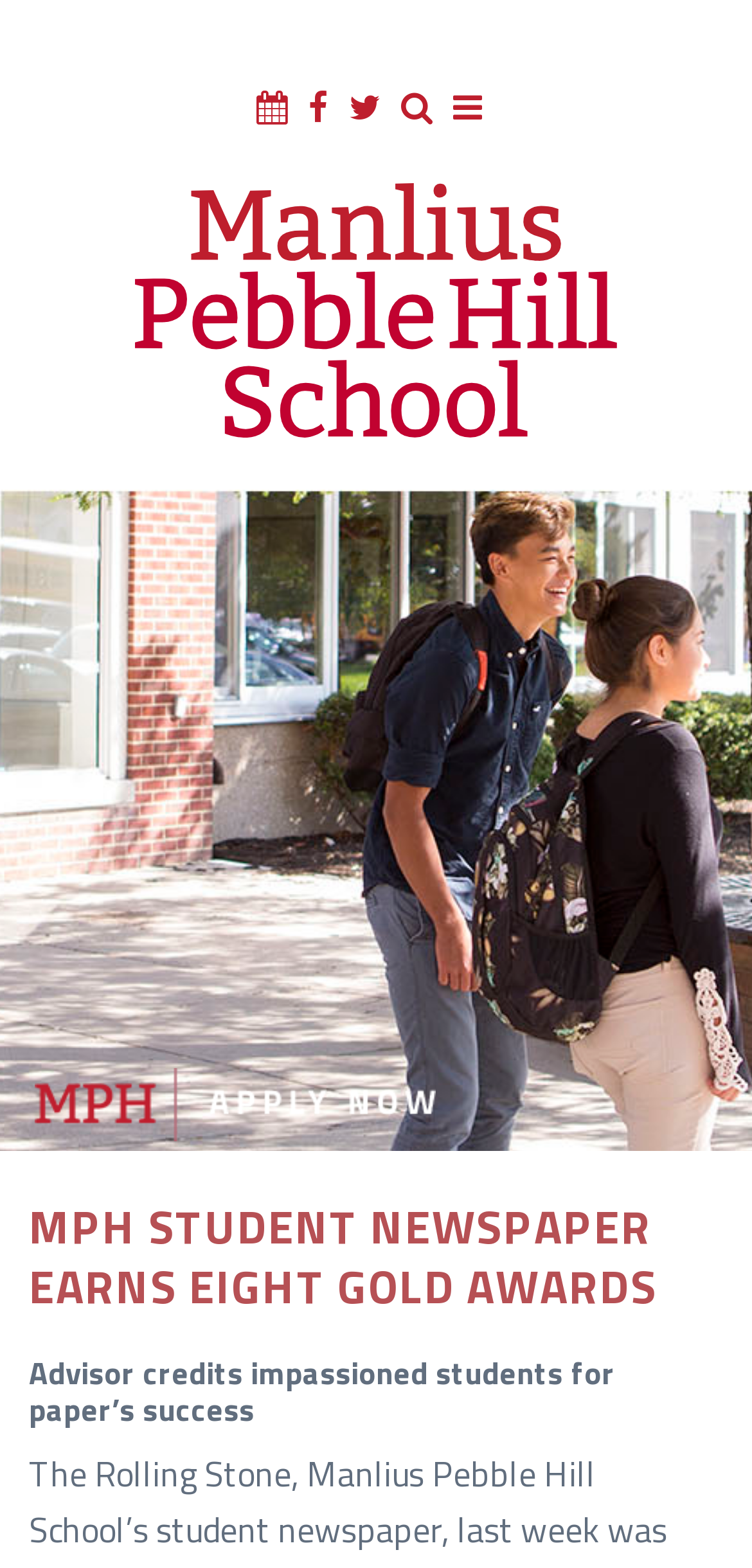Find the primary header on the webpage and provide its text.

MPH STUDENT NEWSPAPER EARNS EIGHT GOLD AWARDS